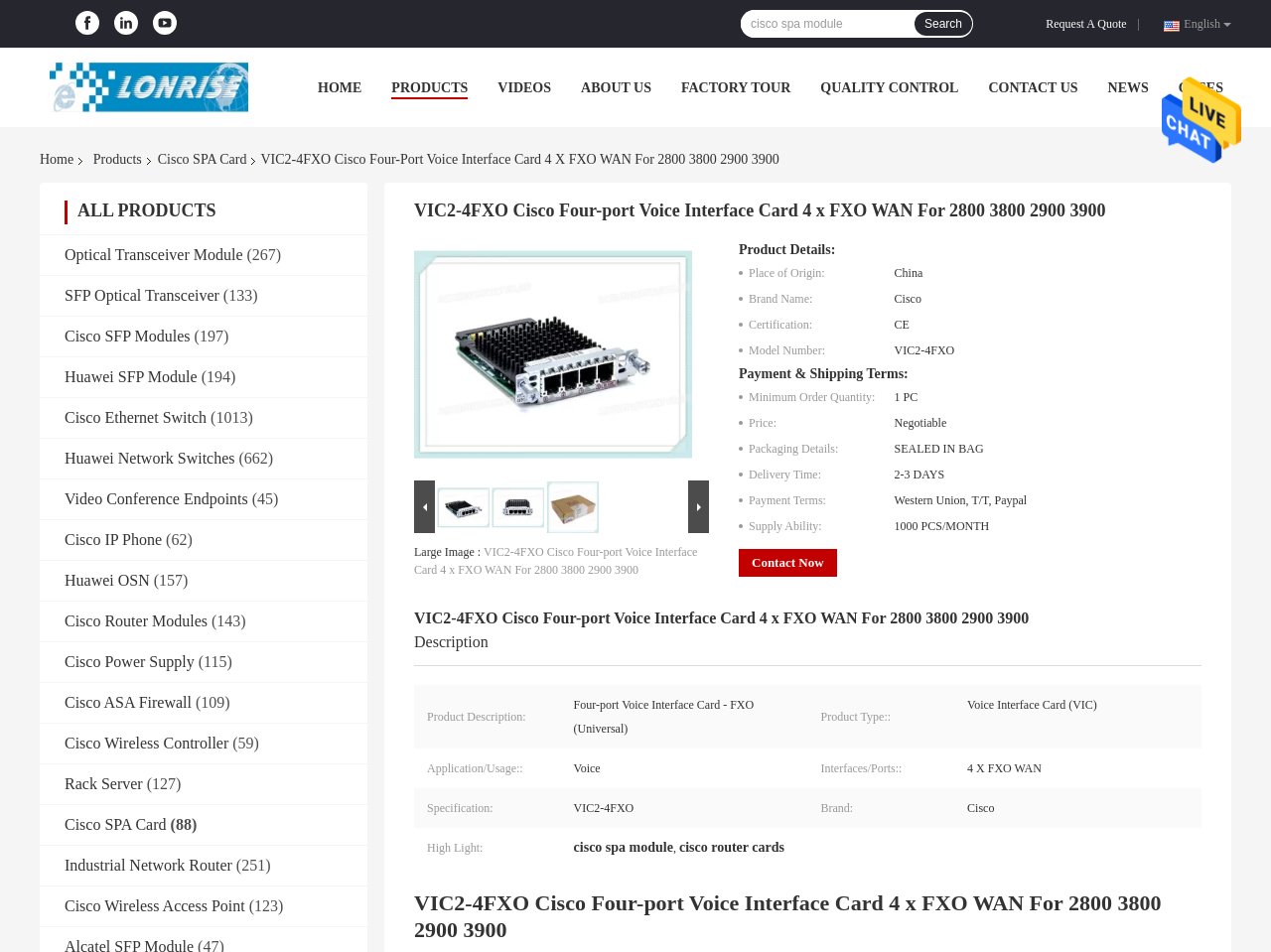Locate the bounding box coordinates of the element to click to perform the following action: 'Request a quote'. The coordinates should be given as four float values between 0 and 1, in the form of [left, top, right, bottom].

[0.823, 0.015, 0.893, 0.034]